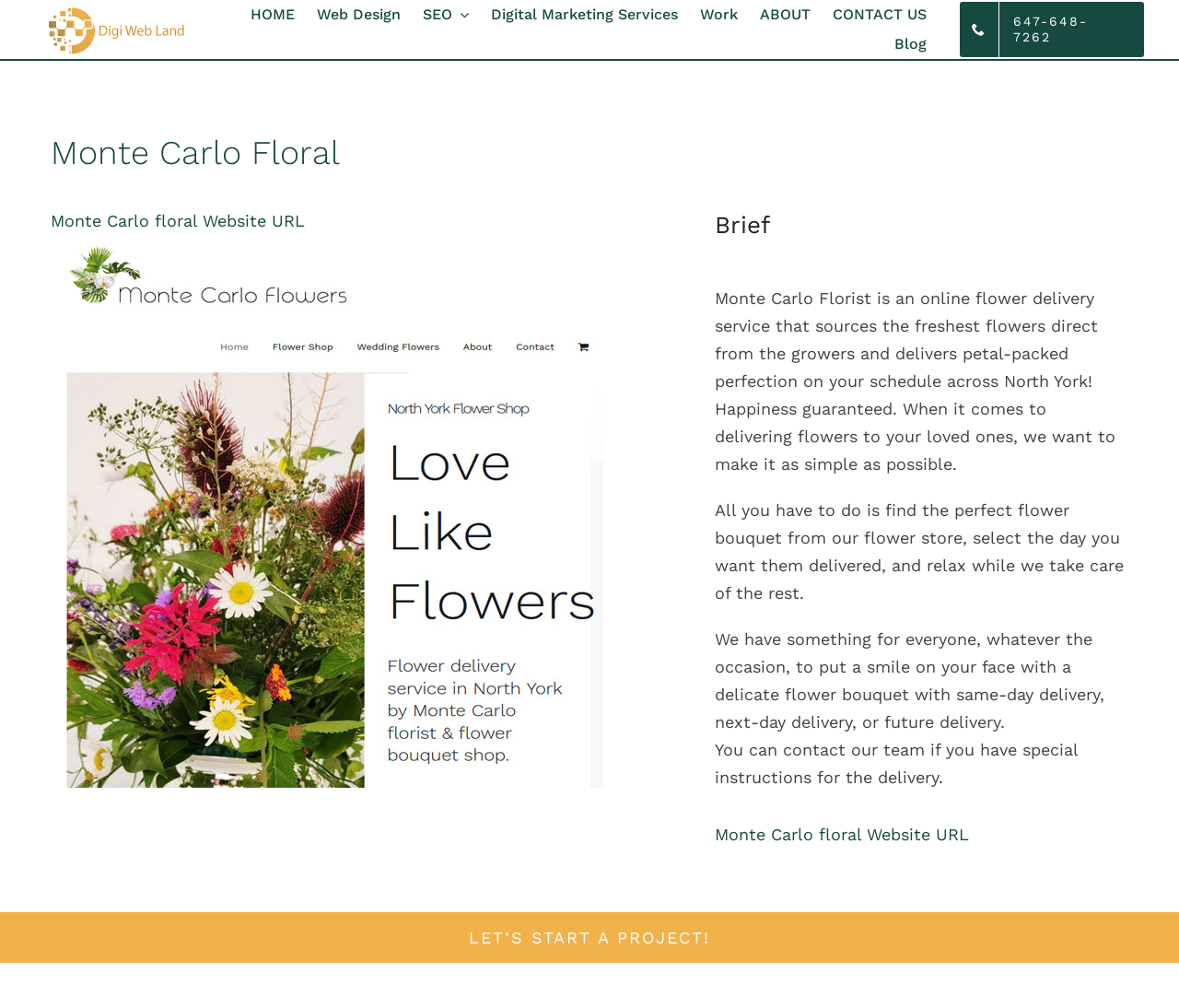Please provide the bounding box coordinates for the element that needs to be clicked to perform the instruction: "Visit the Monte Carlo Floral website". The coordinates must consist of four float numbers between 0 and 1, formatted as [left, top, right, bottom].

[0.043, 0.209, 0.259, 0.228]